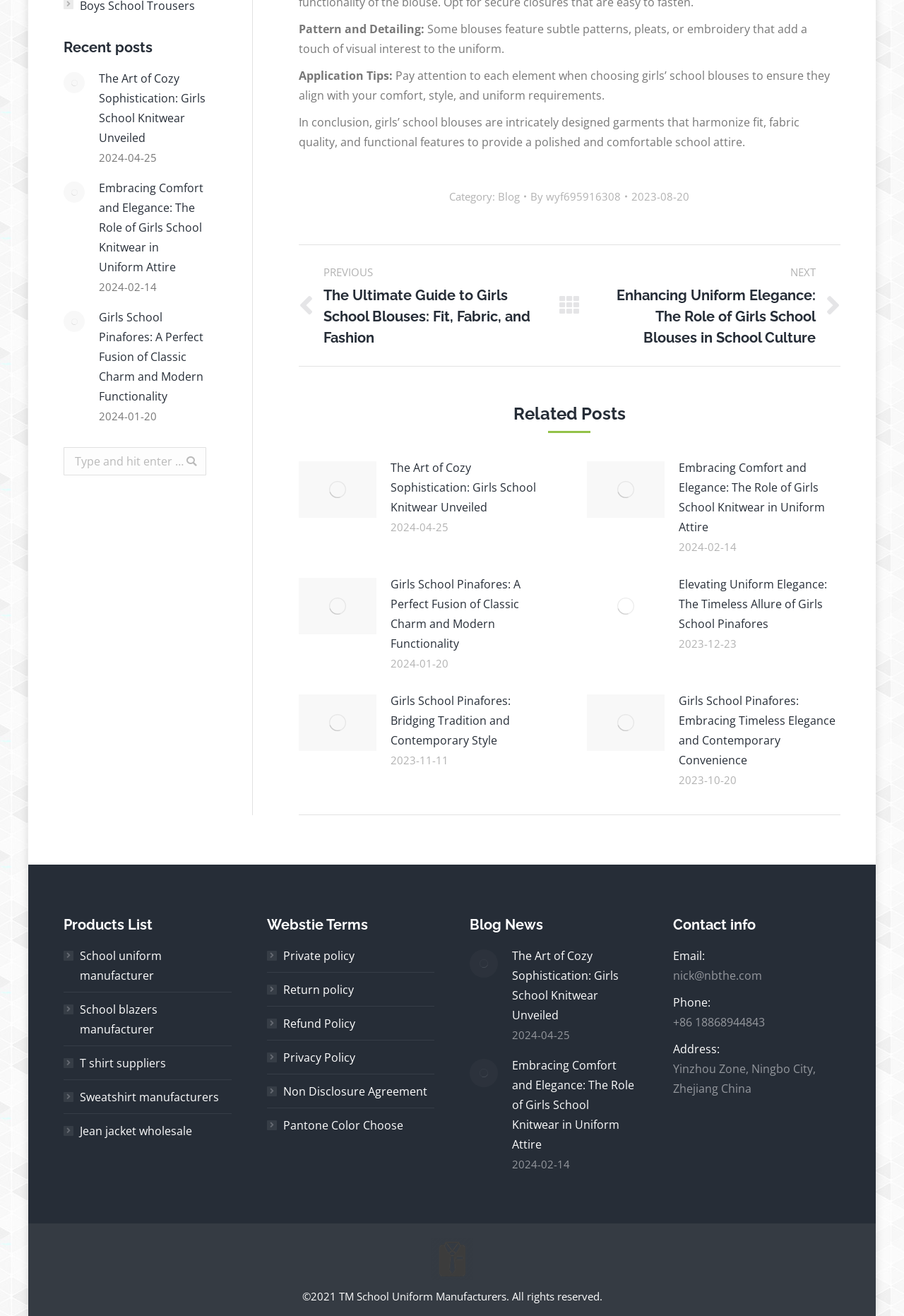Show the bounding box coordinates of the element that should be clicked to complete the task: "Search for something".

[0.07, 0.34, 0.228, 0.361]